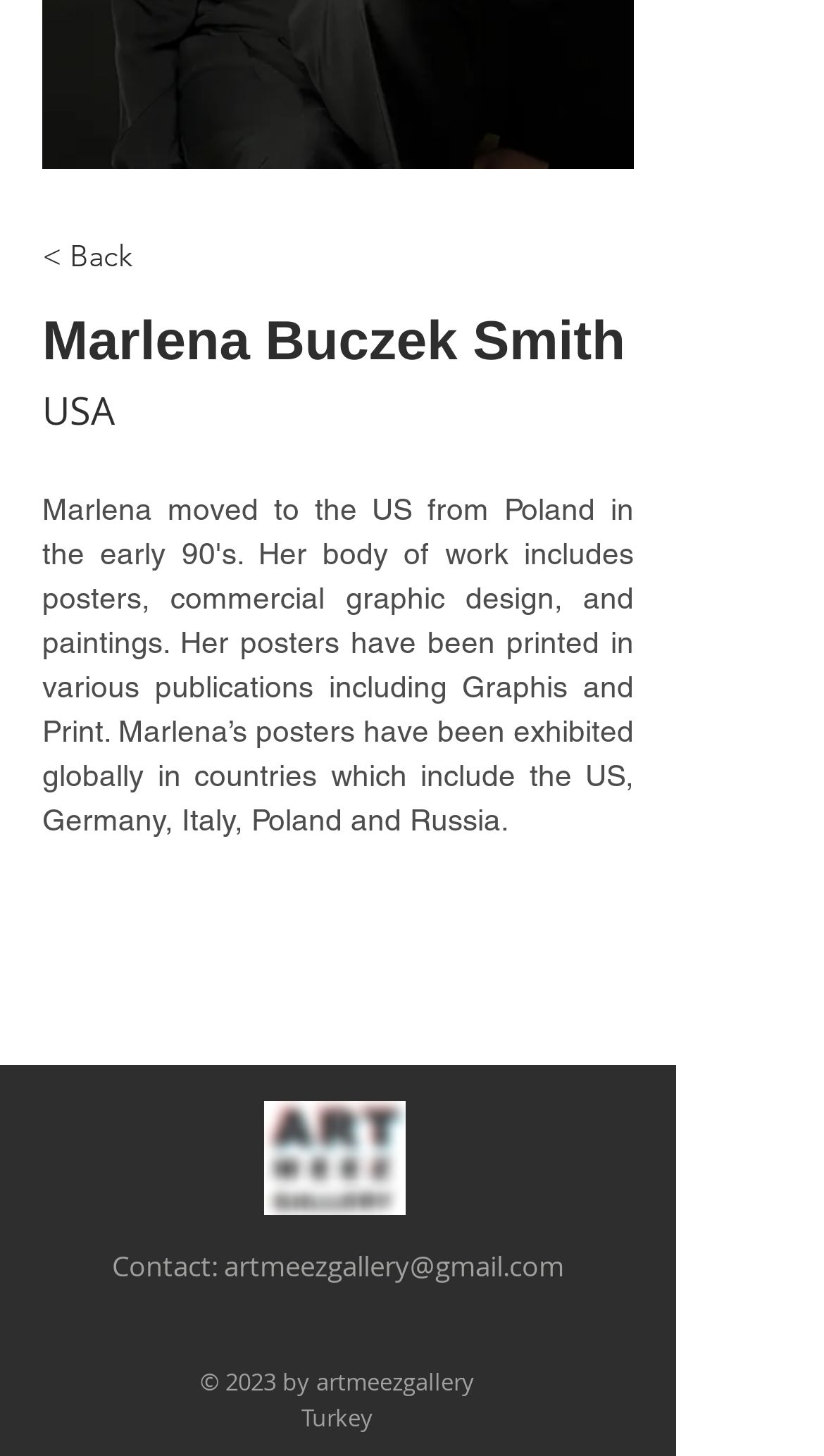Determine the bounding box of the UI element mentioned here: "aria-label="Twitter"". The coordinates must be in the format [left, top, right, bottom] with values ranging from 0 to 1.

[0.39, 0.898, 0.433, 0.923]